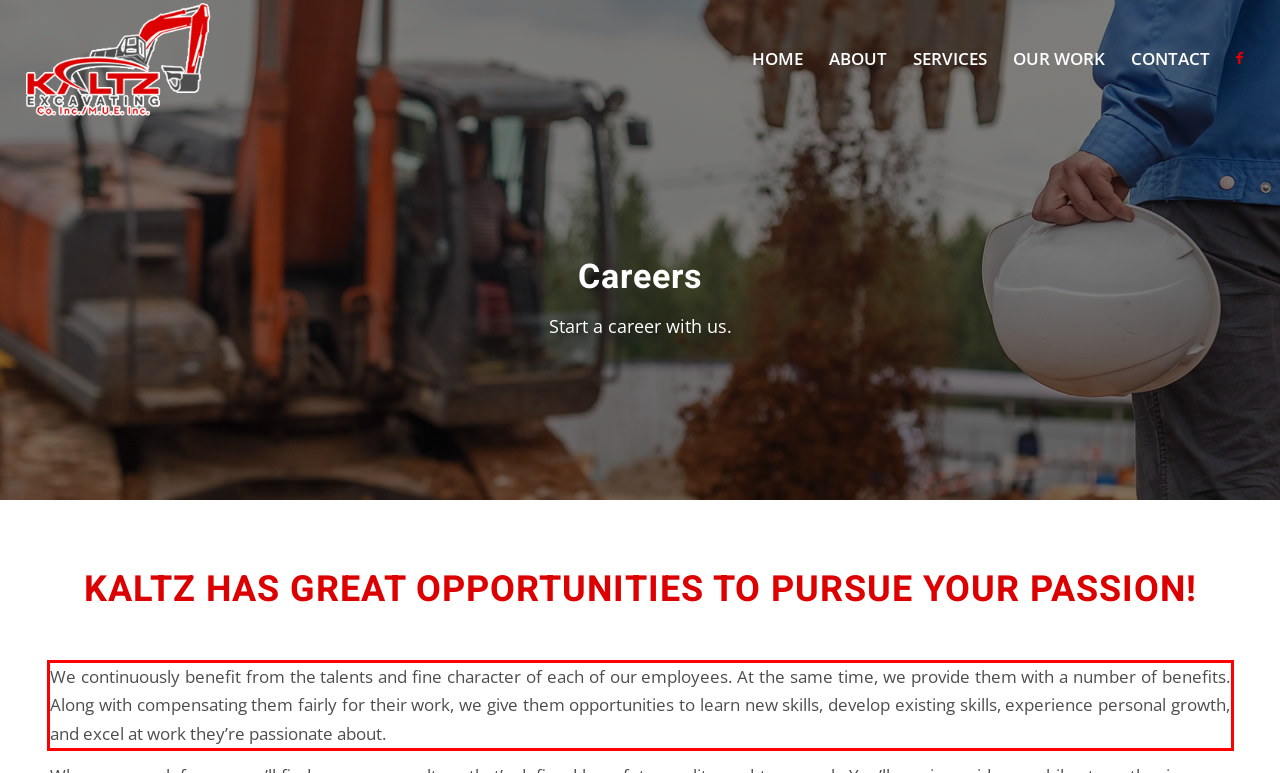Within the provided webpage screenshot, find the red rectangle bounding box and perform OCR to obtain the text content.

We continuously benefit from the talents and fine character of each of our employees. At the same time, we provide them with a number of benefits. Along with compensating them fairly for their work, we give them opportunities to learn new skills, develop existing skills, experience personal growth, and excel at work they’re passionate about.